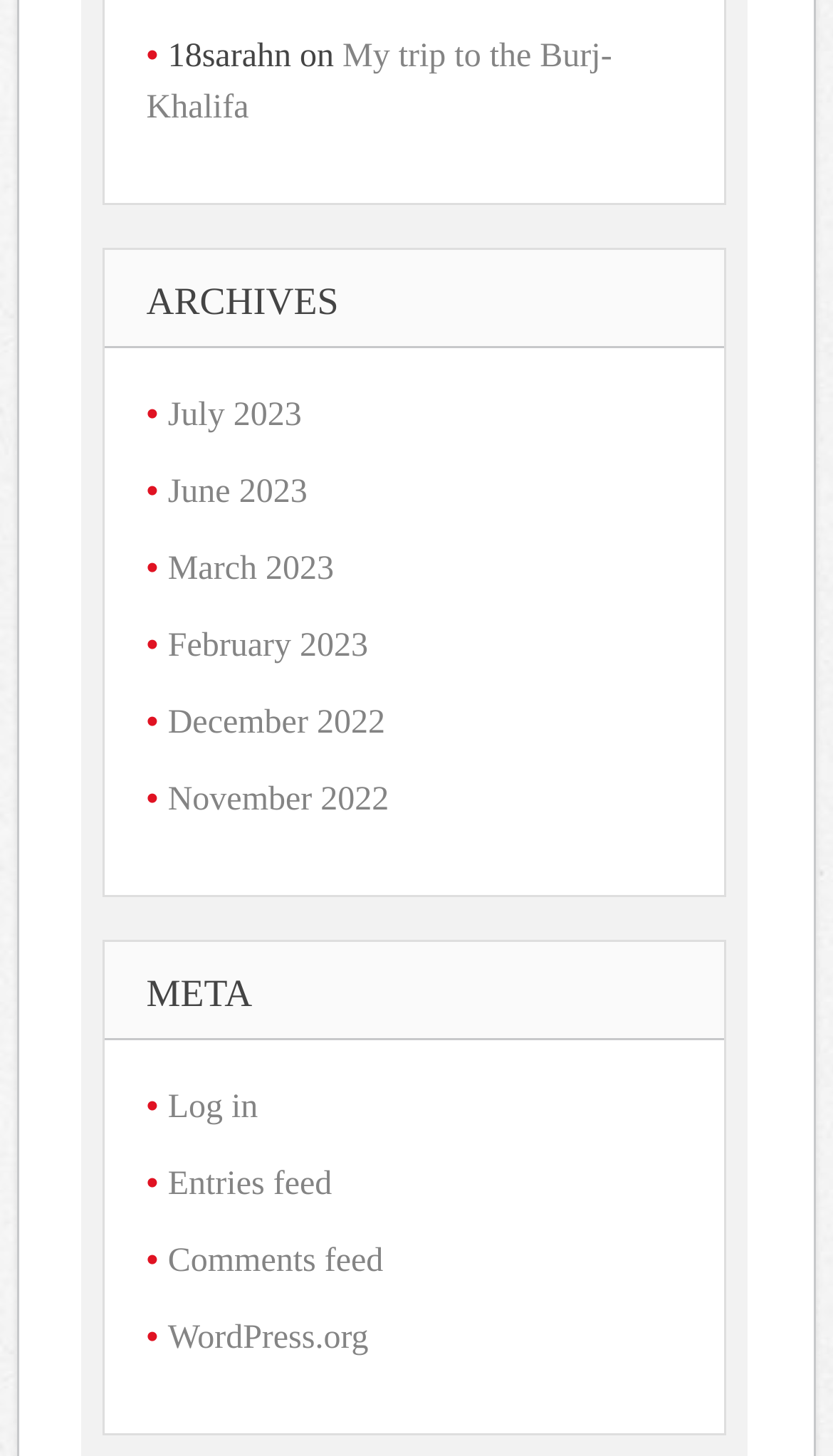What is the username displayed on the webpage?
Look at the image and respond with a one-word or short phrase answer.

18sarahn